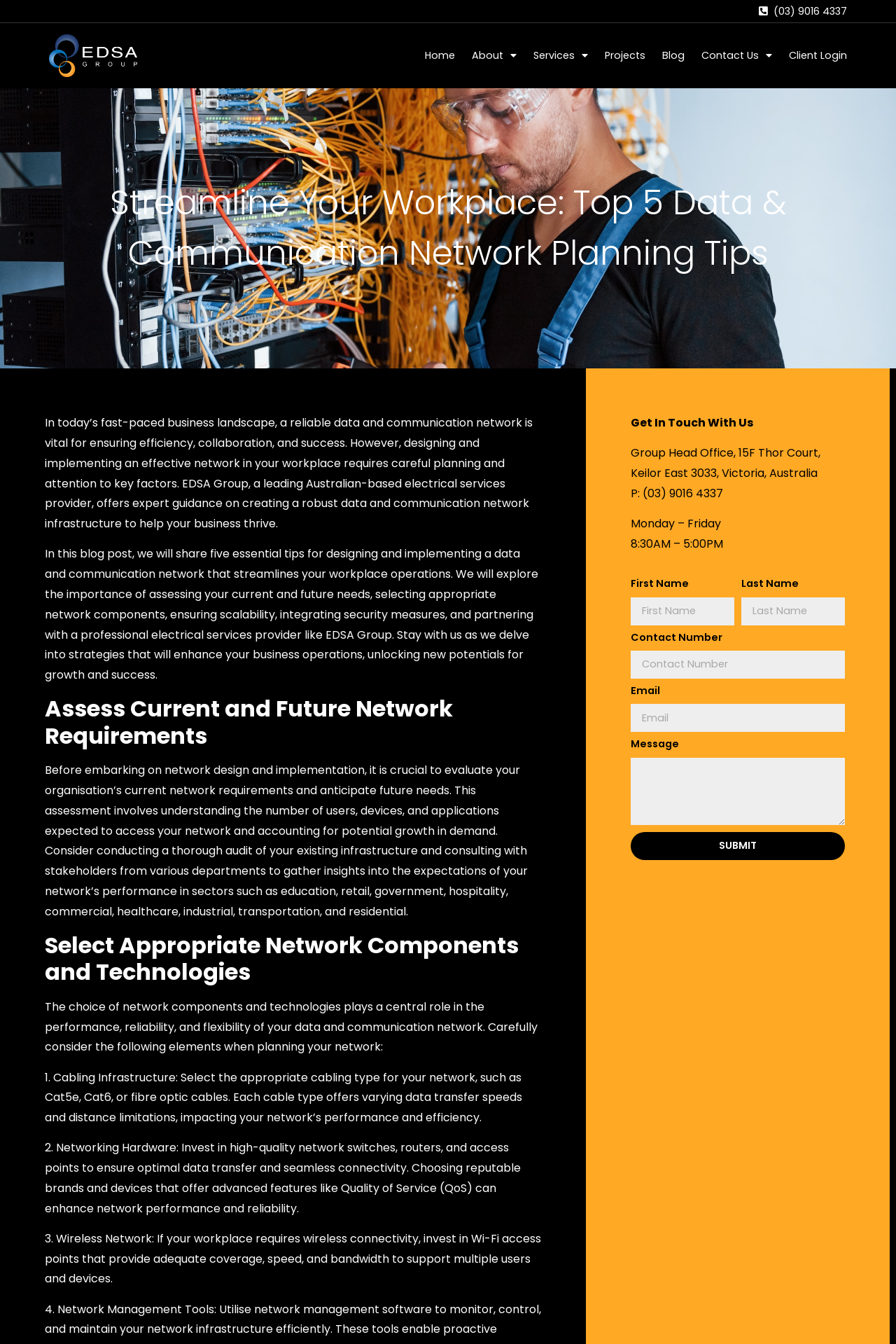Give a one-word or one-phrase response to the question: 
What is the purpose of the blog post?

To share five essential tips for designing and implementing a data and communication network